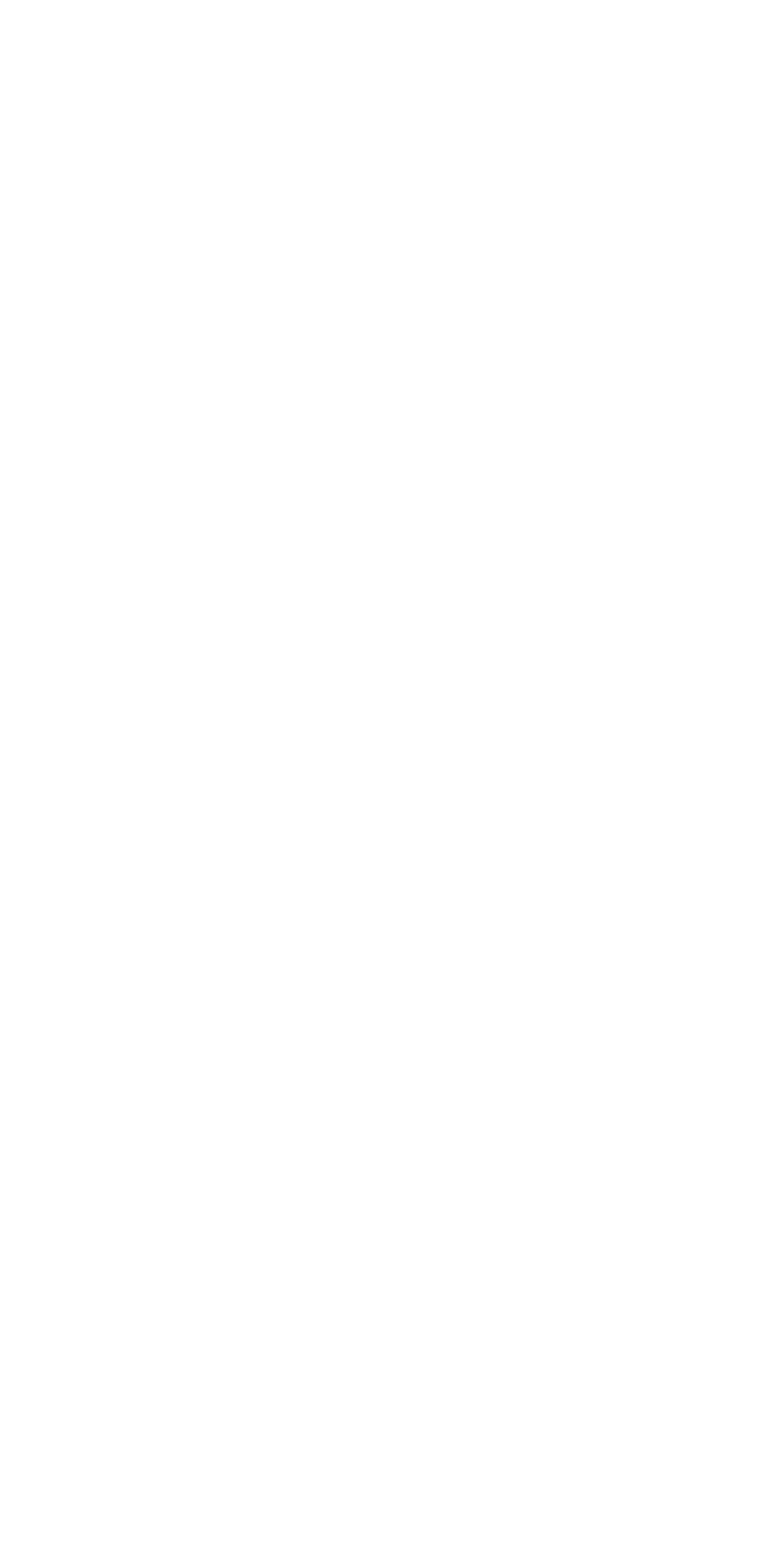What is the title of the first person?
Provide a comprehensive and detailed answer to the question.

I found the title of the first person by looking at the StaticText element with the bounding box coordinates [0.295, 0.334, 0.667, 0.353], which contains the text 'Alice Yammine Boueiz'.